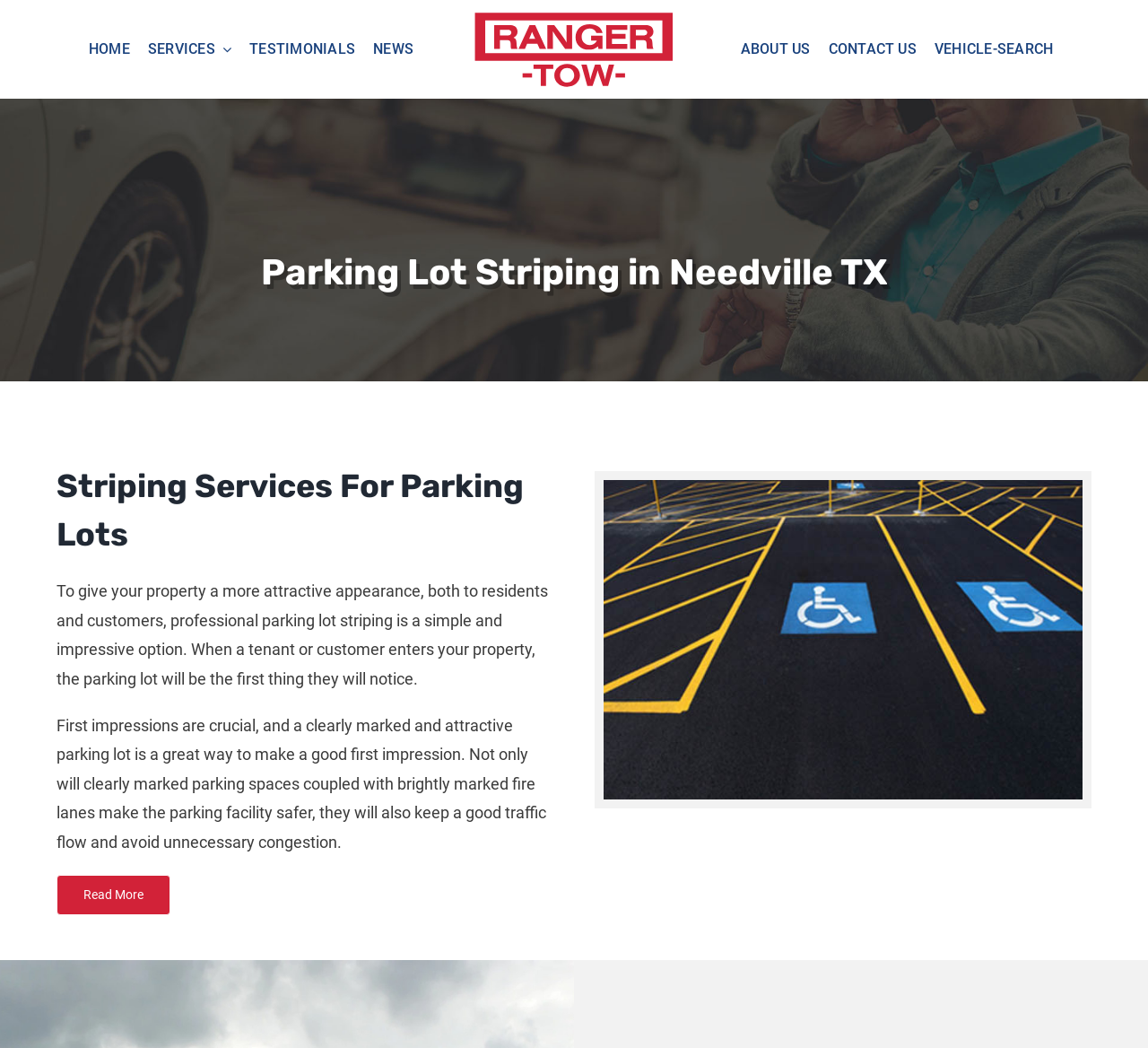Can you find and provide the title of the webpage?

Parking Lot Striping in Needville TX